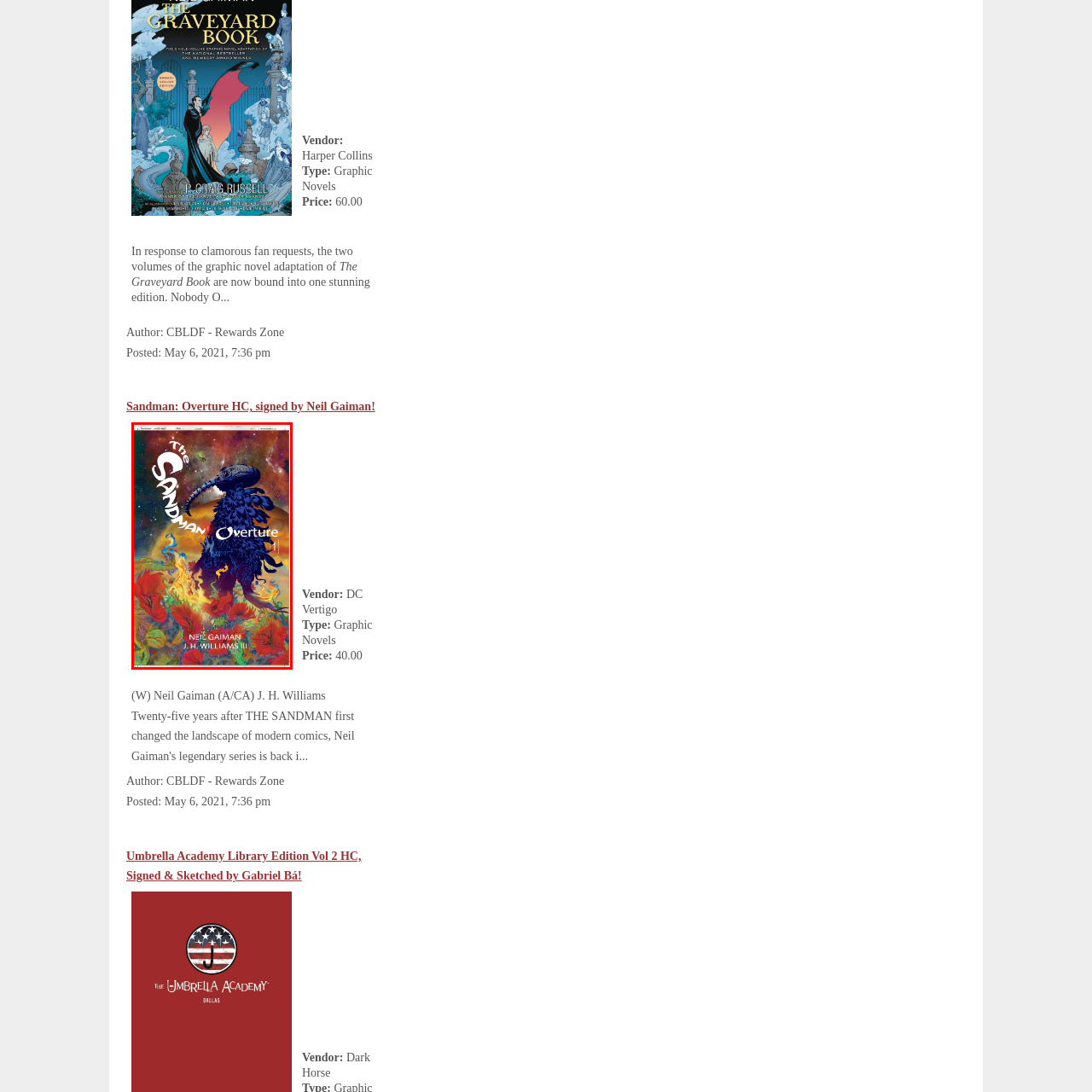What is the title of the graphic novel?
Observe the image inside the red-bordered box and offer a detailed answer based on the visual details you find.

The caption describes the cover of the graphic novel, and the title 'The Sandman: Overture' is mentioned as being prominently displayed on the cover, making it the title of the graphic novel.